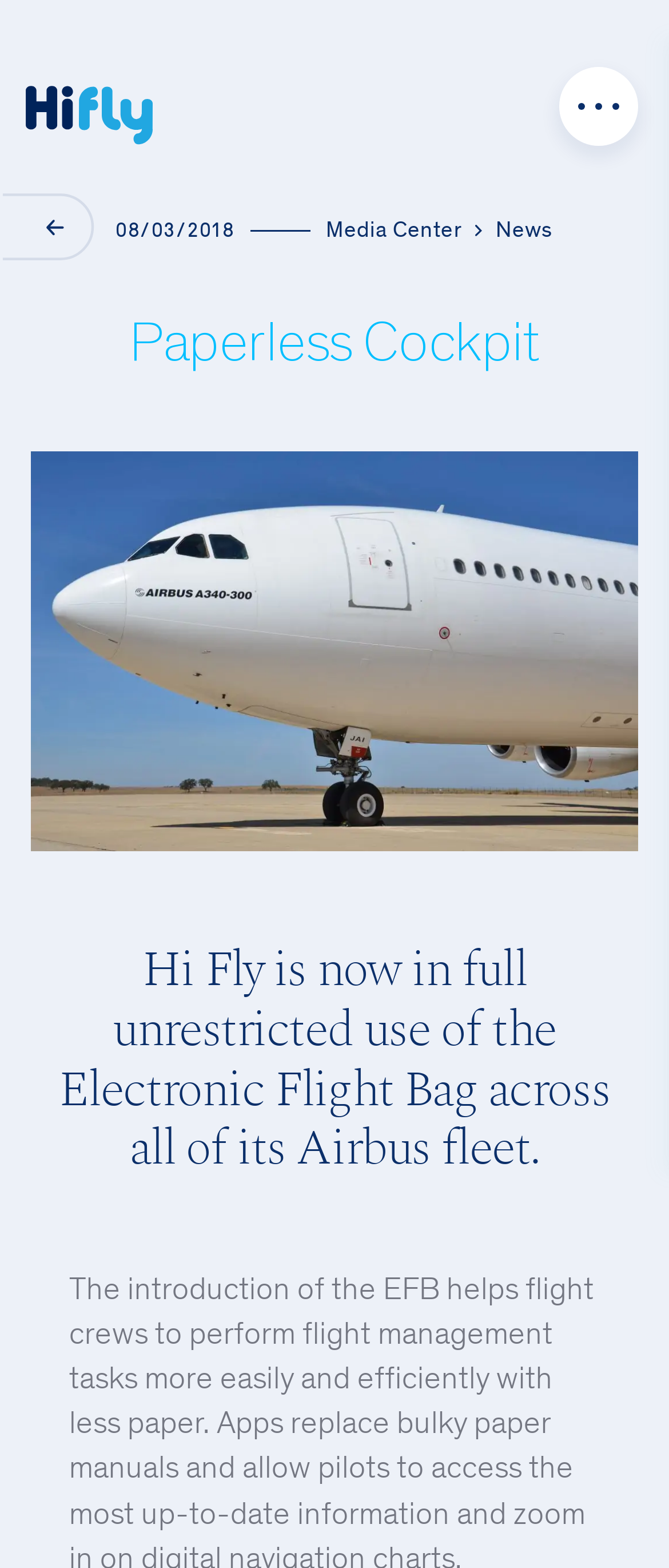What is the date displayed on the webpage?
Give a one-word or short phrase answer based on the image.

08/03/2018